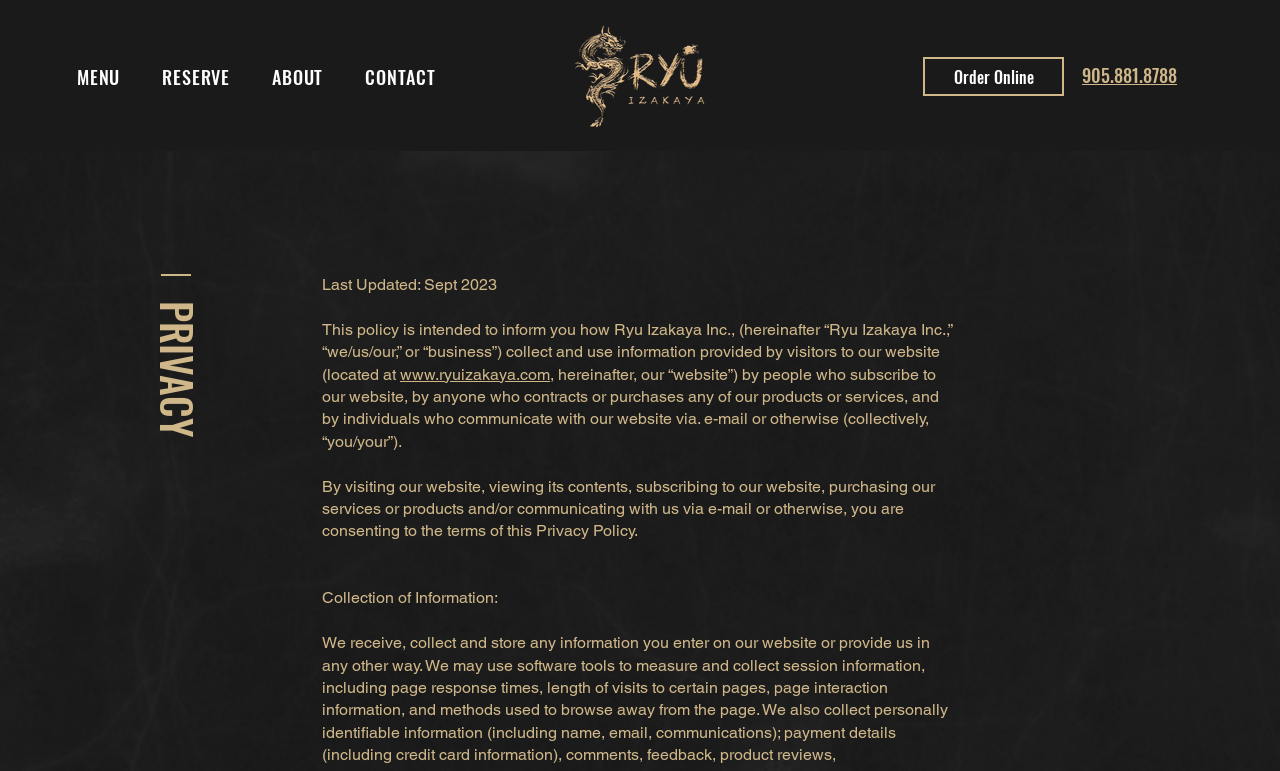Determine the bounding box for the HTML element described here: "Order Online". The coordinates should be given as [left, top, right, bottom] with each number being a float between 0 and 1.

[0.721, 0.074, 0.831, 0.125]